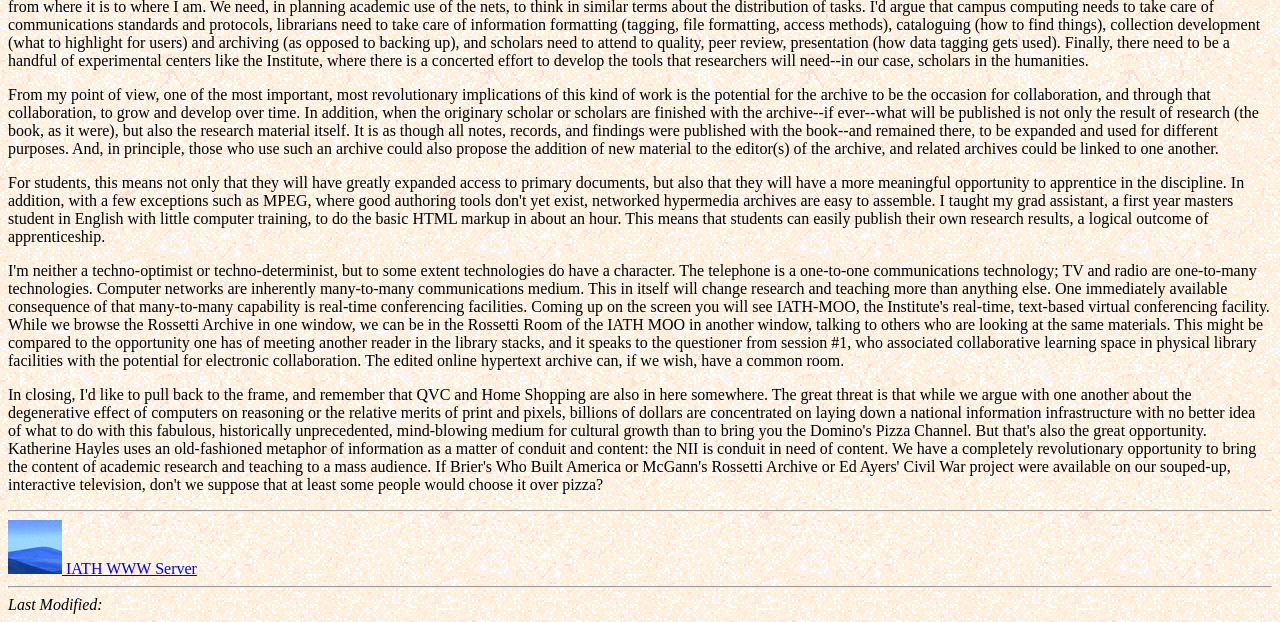Locate the bounding box of the UI element defined by this description: "IATH WWW Server". The coordinates should be given as four float numbers between 0 and 1, formatted as [left, top, right, bottom].

[0.006, 0.9, 0.154, 0.927]